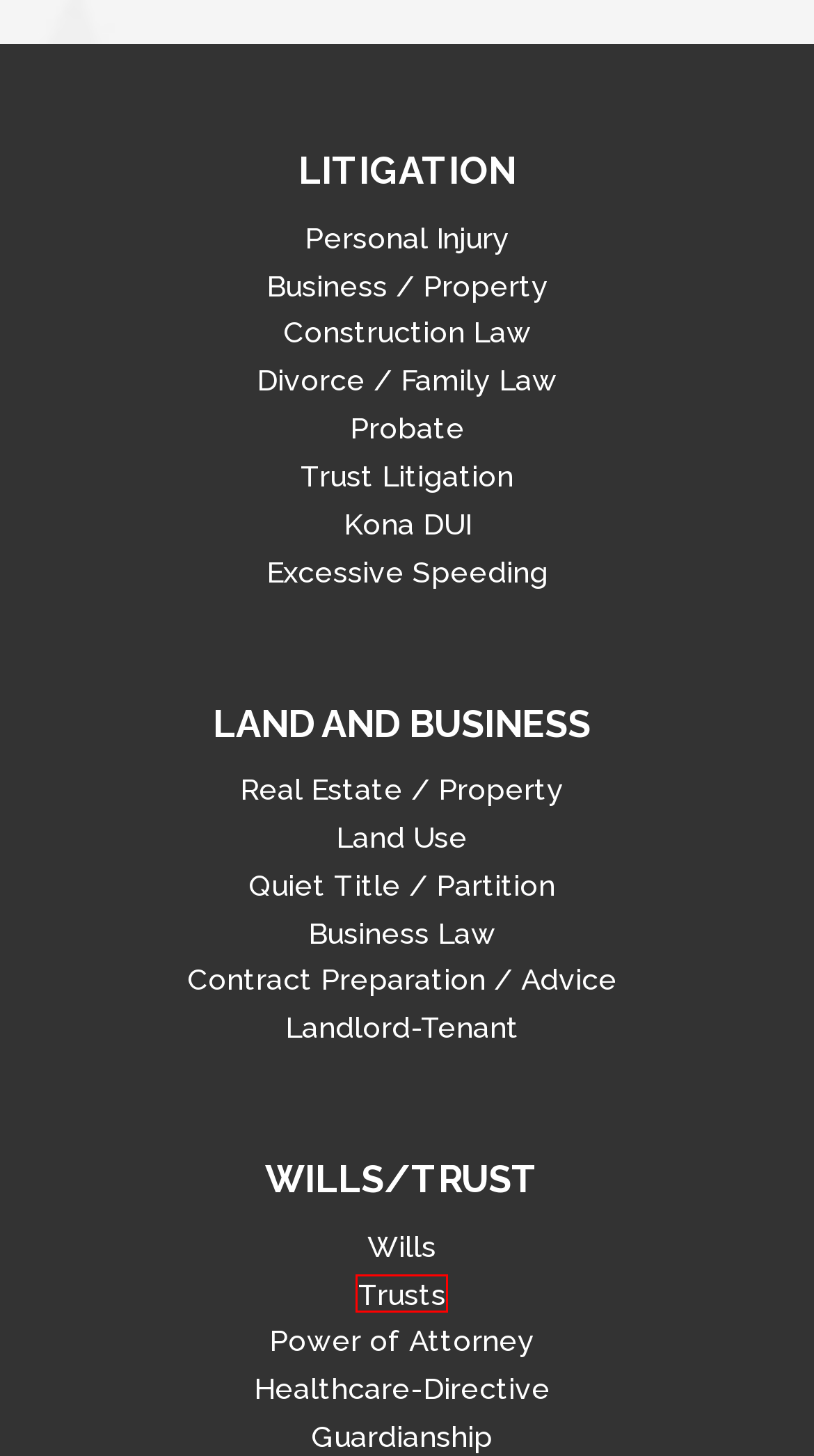Look at the screenshot of a webpage where a red bounding box surrounds a UI element. Your task is to select the best-matching webpage description for the new webpage after you click the element within the bounding box. The available options are:
A. Trust Litigation Attorney in Kona, Kailua, Kamuela, HI - Olson & Sons
B. Kona DUI Attorney - DUI Lawyers in Kona, Kailua, Kamuela, HI
C. Trust Attorneys in Kona, Kailua, Kamuela, HI - Olson & Sons
D. Excessive Speeding Attorneys Kona, Kailua, Kamuela, HI - Olson & Sons
E. Guardianship Attorney Kona, Kailua, Kamuela, HI - Olson & Sons
F. Land and Business Attorneys in Kona, Kamuela, Hawaii - Olson & Sons
G. Business Startup Attorney in Kona, Kailua, Kamuela, HI - Olson & Sons
H. Wills Attorneys in Kona, Kailua, Kamuela, HI - Olson & Sons

C